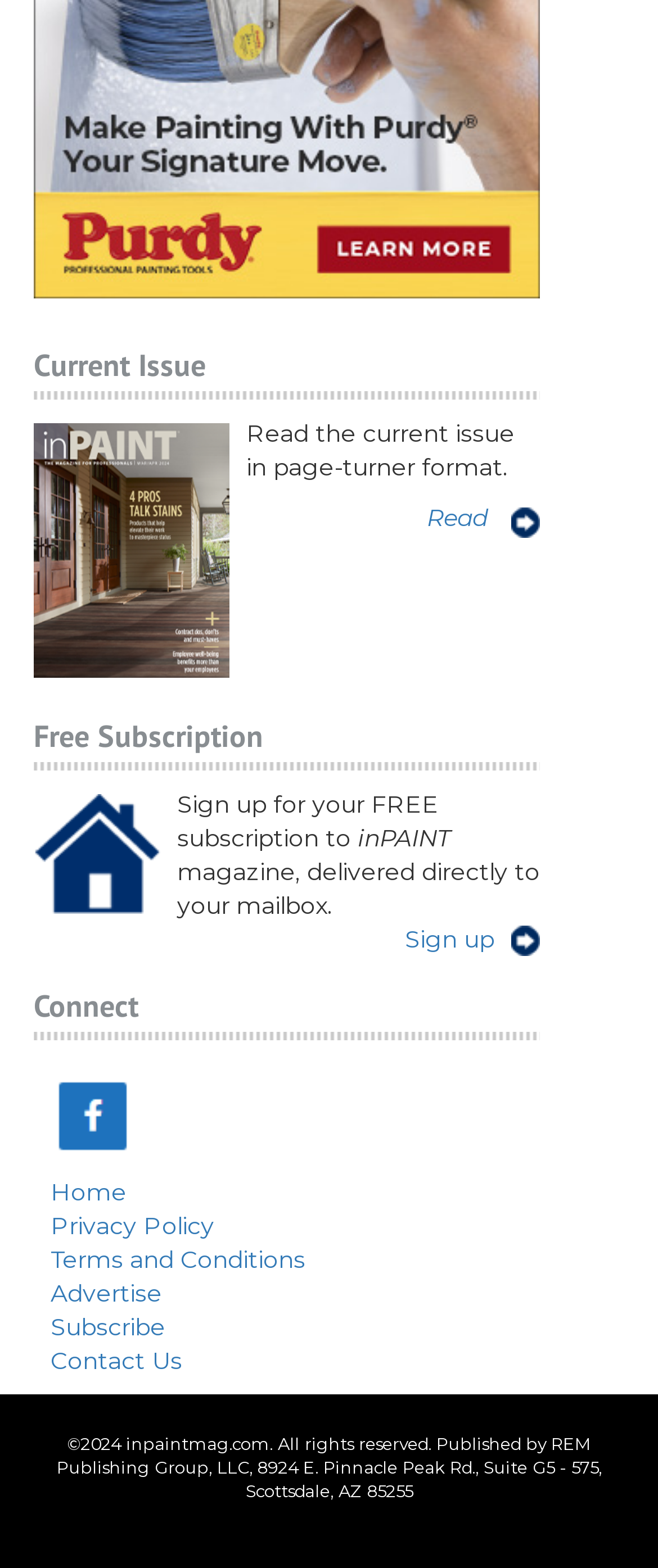Highlight the bounding box coordinates of the element that should be clicked to carry out the following instruction: "Visit Facebook page". The coordinates must be given as four float numbers ranging from 0 to 1, i.e., [left, top, right, bottom].

[0.051, 0.701, 0.231, 0.72]